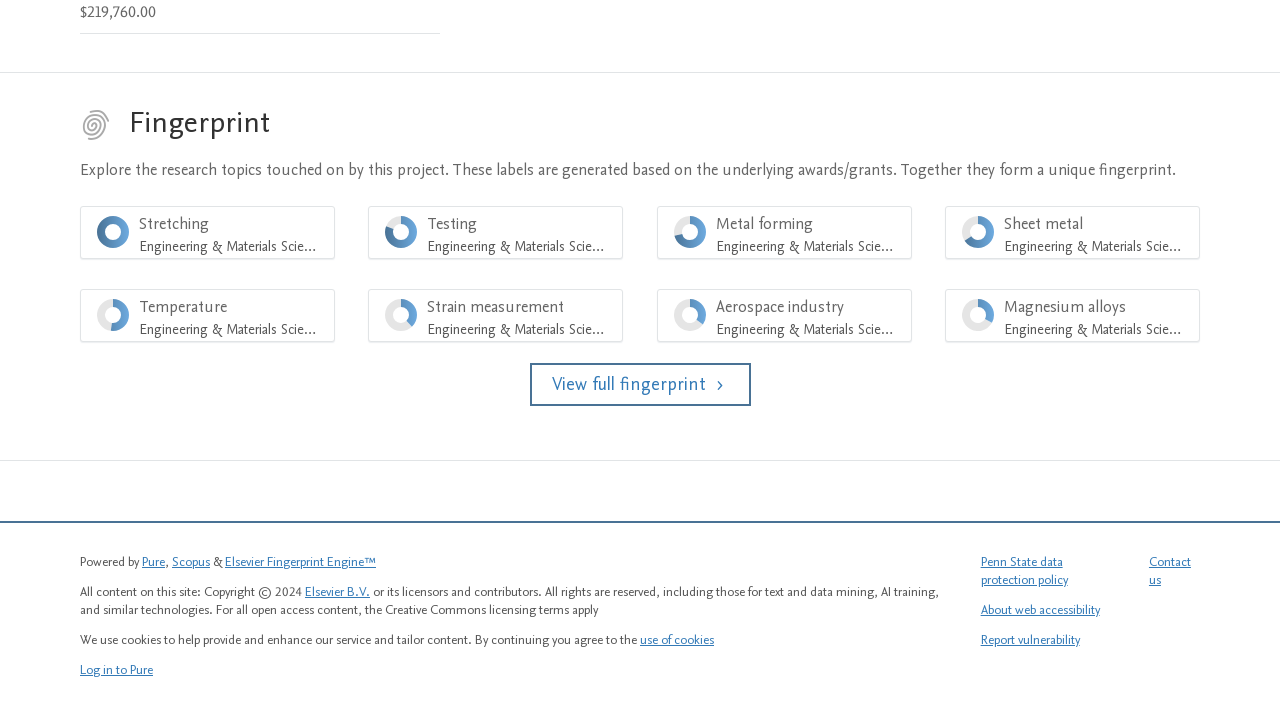Using the provided element description: "Scopus", identify the bounding box coordinates. The coordinates should be four floats between 0 and 1 in the order [left, top, right, bottom].

[0.134, 0.766, 0.164, 0.791]